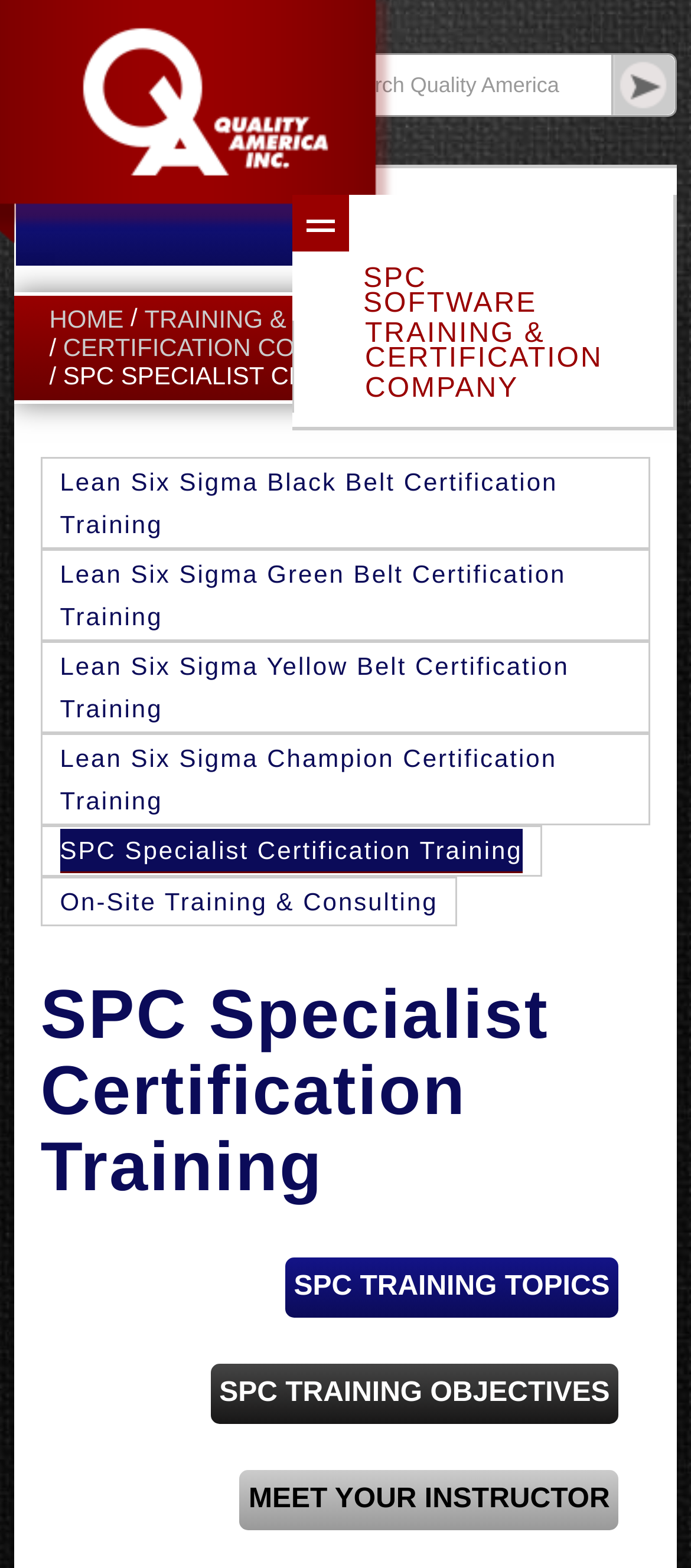Please determine the bounding box coordinates of the clickable area required to carry out the following instruction: "Read about Toni Breidinger's biography". The coordinates must be four float numbers between 0 and 1, represented as [left, top, right, bottom].

None